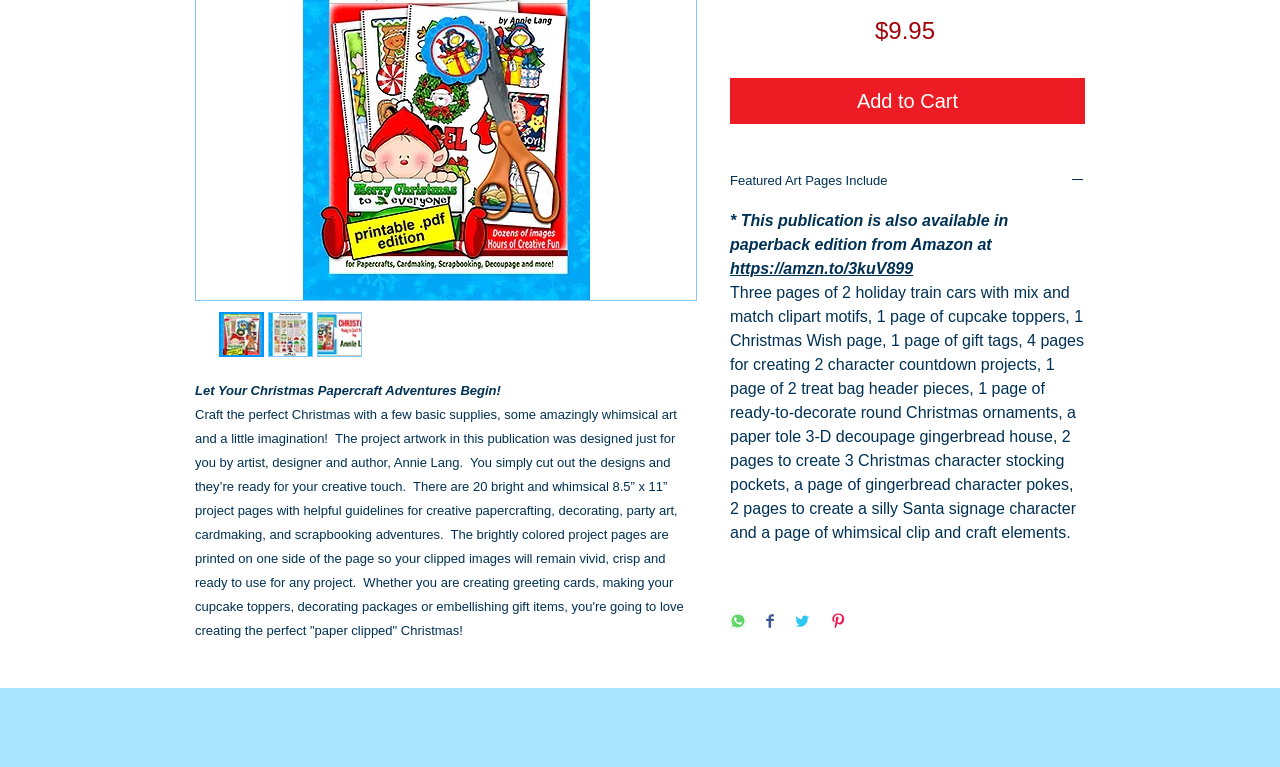Please provide the bounding box coordinates for the UI element as described: "aria-label="Play"". The coordinates must be four floats between 0 and 1, represented as [left, top, right, bottom].

[0.159, 0.347, 0.179, 0.381]